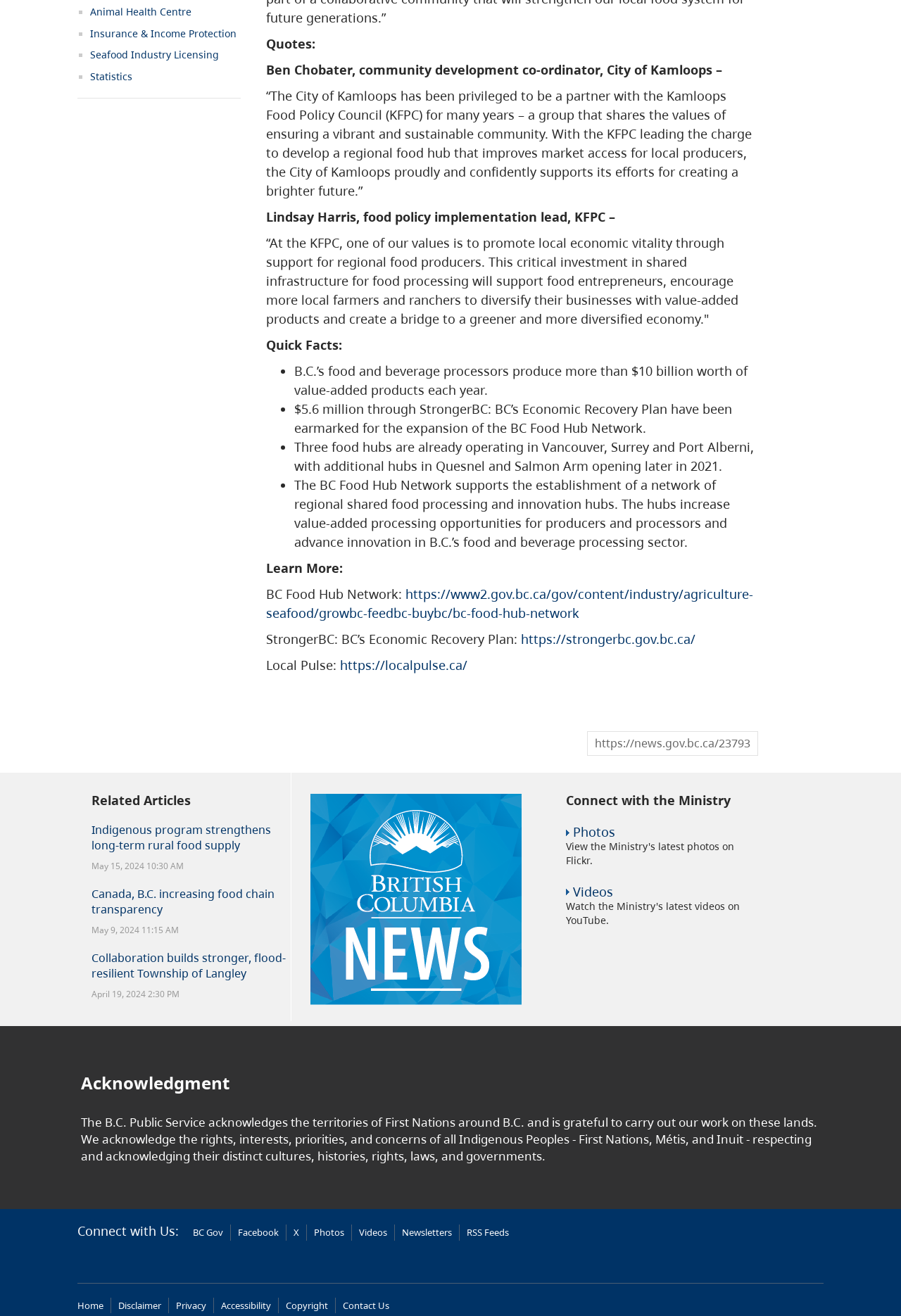What is the name of the plan mentioned in the 'Learn More' section?
Look at the image and answer with only one word or phrase.

StrongerBC: BC’s Economic Recovery Plan